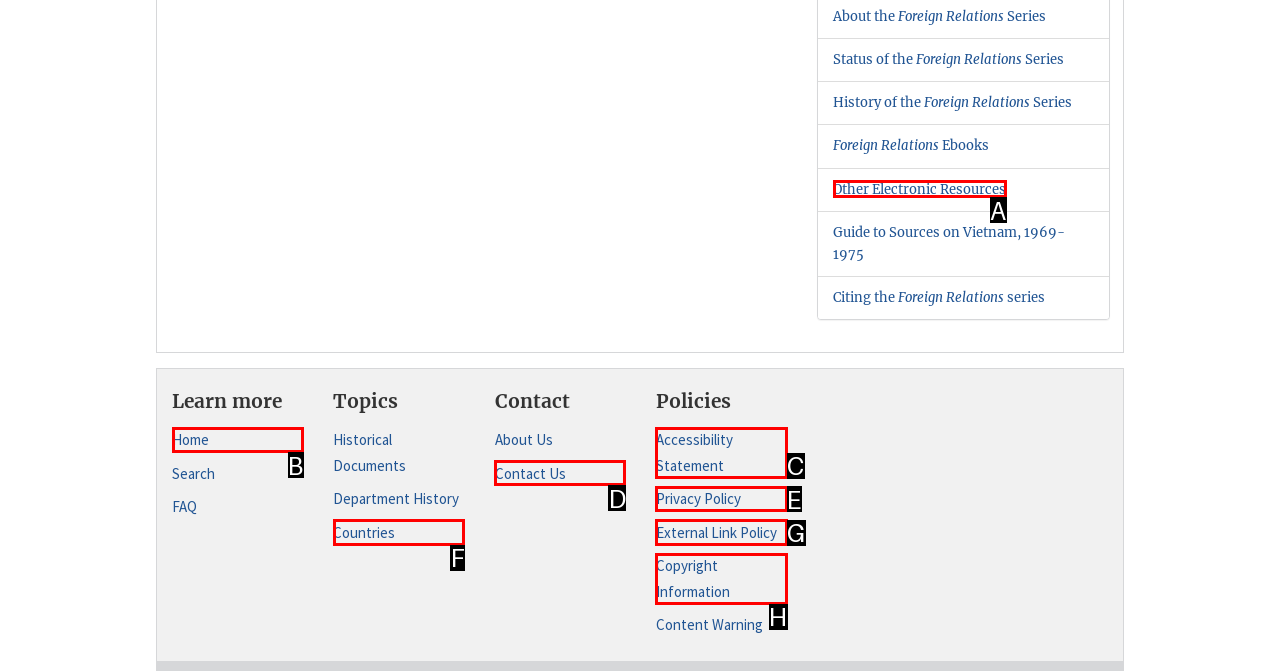Identify the correct UI element to click on to achieve the task: Contact Us. Provide the letter of the appropriate element directly from the available choices.

D